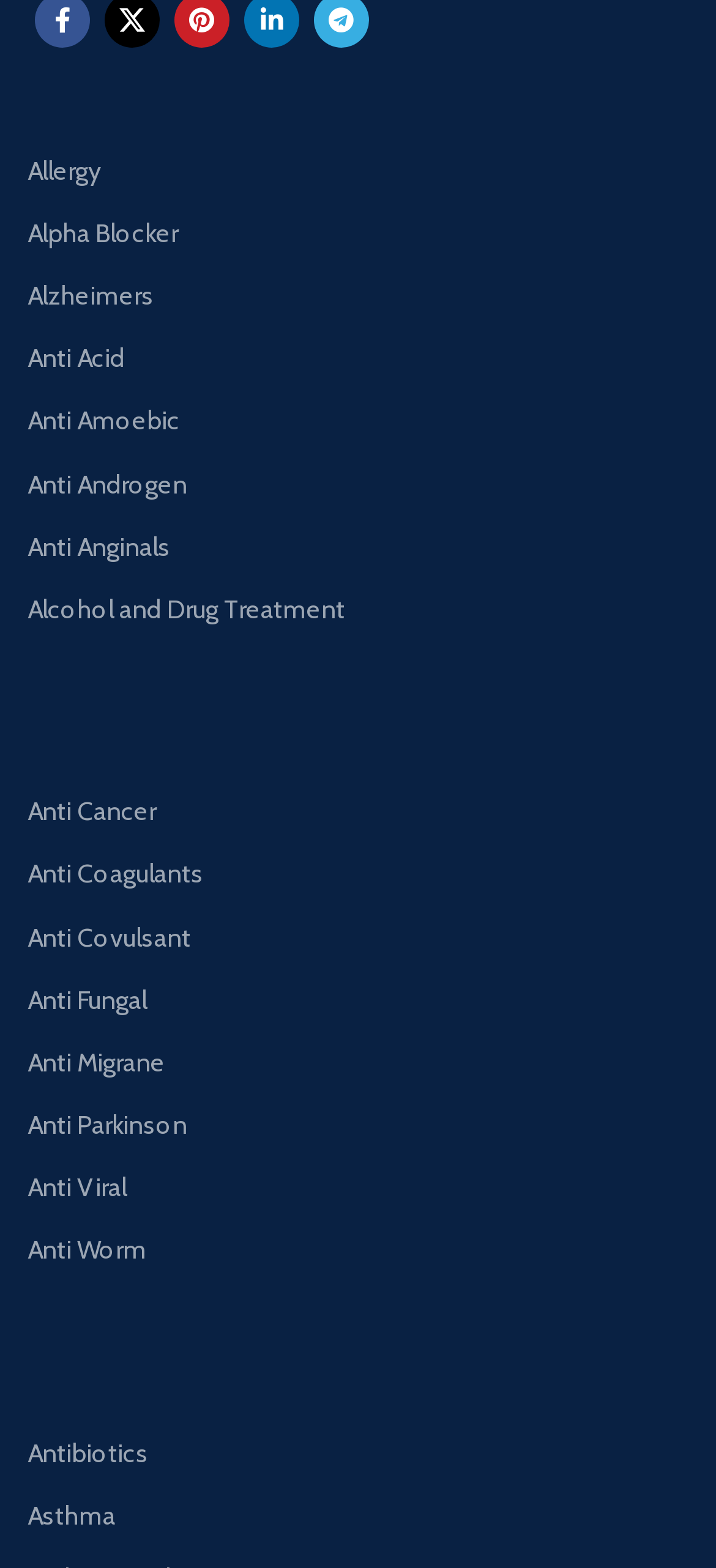Please determine the bounding box coordinates of the element to click in order to execute the following instruction: "select Anti Fungal". The coordinates should be four float numbers between 0 and 1, specified as [left, top, right, bottom].

[0.038, 0.617, 0.462, 0.657]